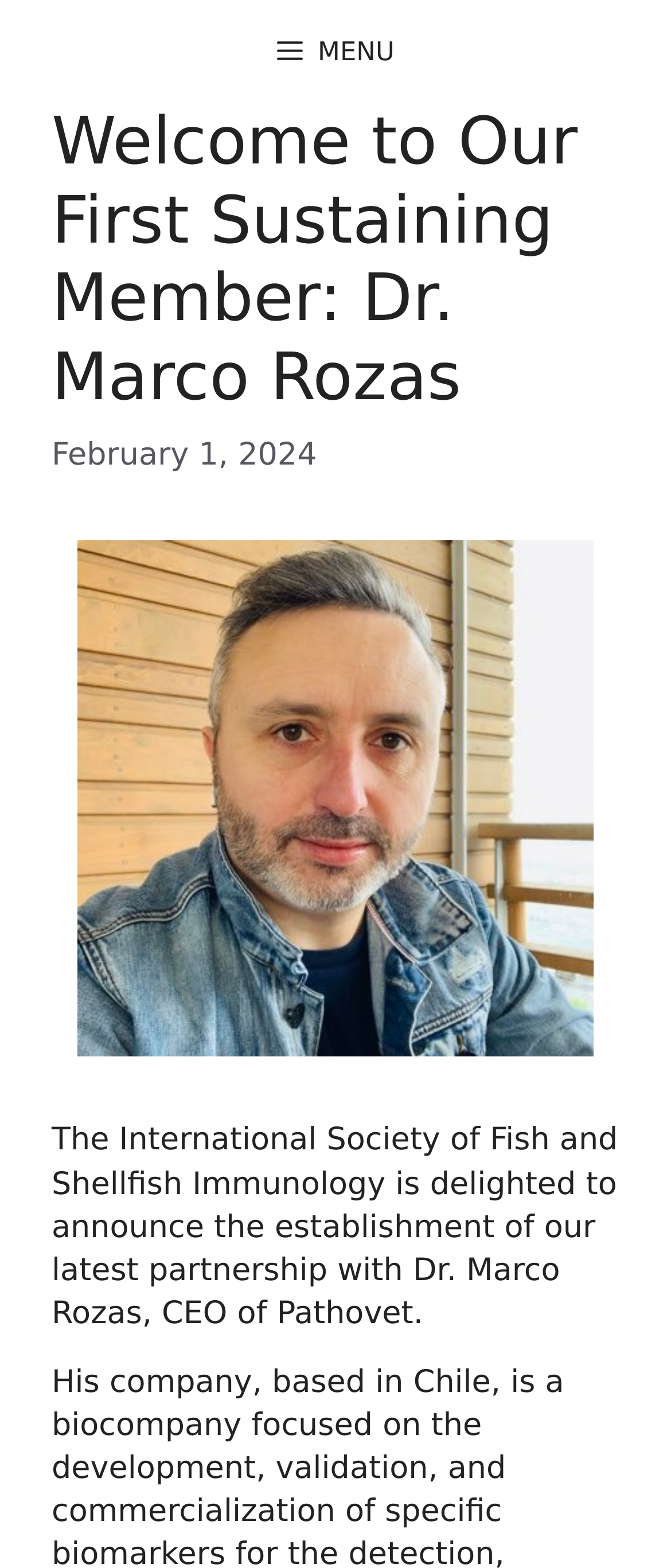What is the organization mentioned in the webpage?
From the screenshot, supply a one-word or short-phrase answer.

International Society of Fish and Shellfish Immunology